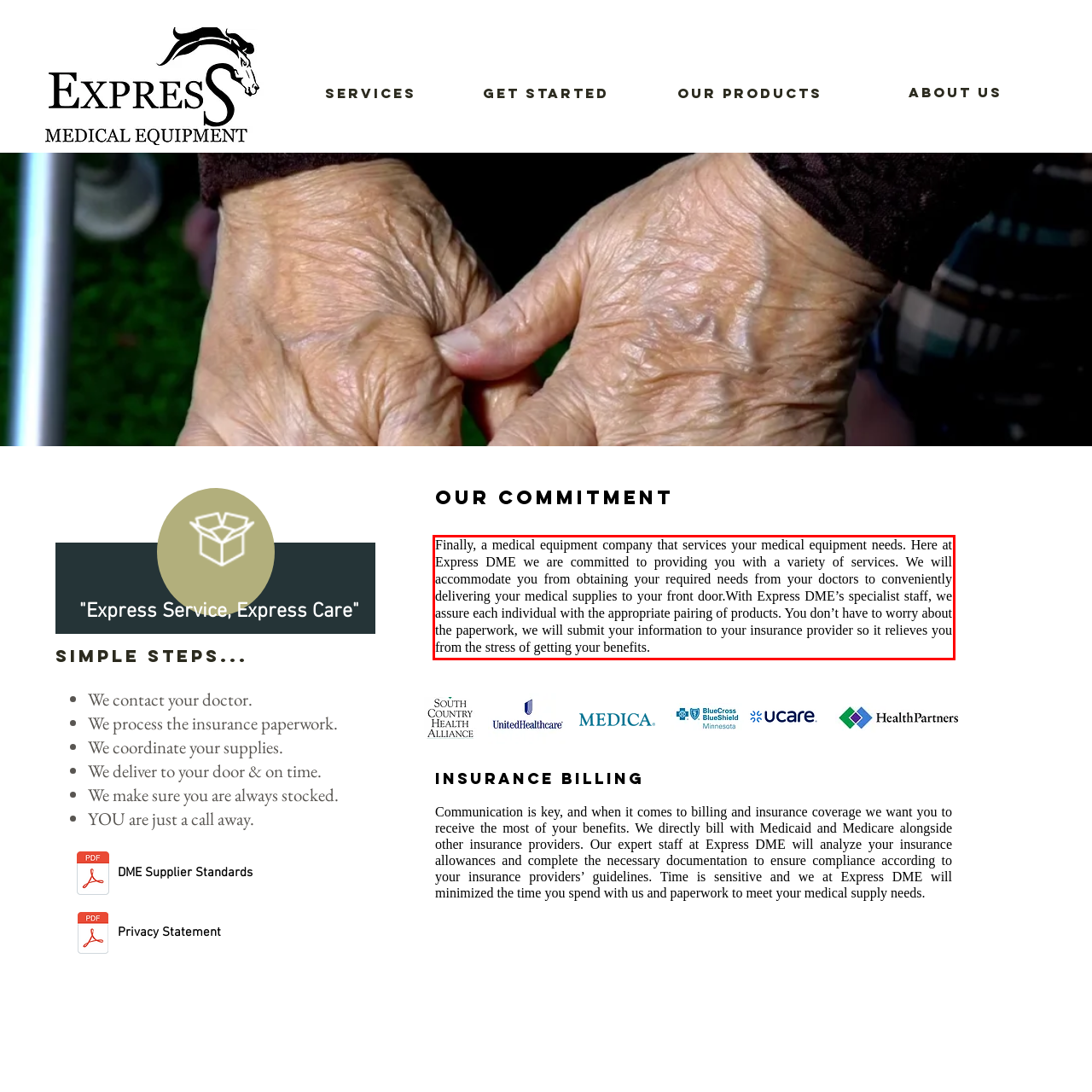You have a screenshot with a red rectangle around a UI element. Recognize and extract the text within this red bounding box using OCR.

Finally, a medical equipment company that services your medical equipment needs. Here at Express DME we are committed to providing you with a variety of services. We will accommodate you from obtaining your required needs from your doctors to conveniently delivering your medical supplies to your front door.With Express DME’s specialist staff, we assure each individual with the appropriate pairing of products. You don’t have to worry about the paperwork, we will submit your information to your insurance provider so it relieves you from the stress of getting your benefits.